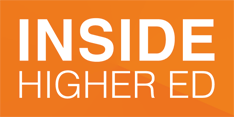Respond to the question below with a concise word or phrase:
What is the topic of the publication featured in the image?

Higher education